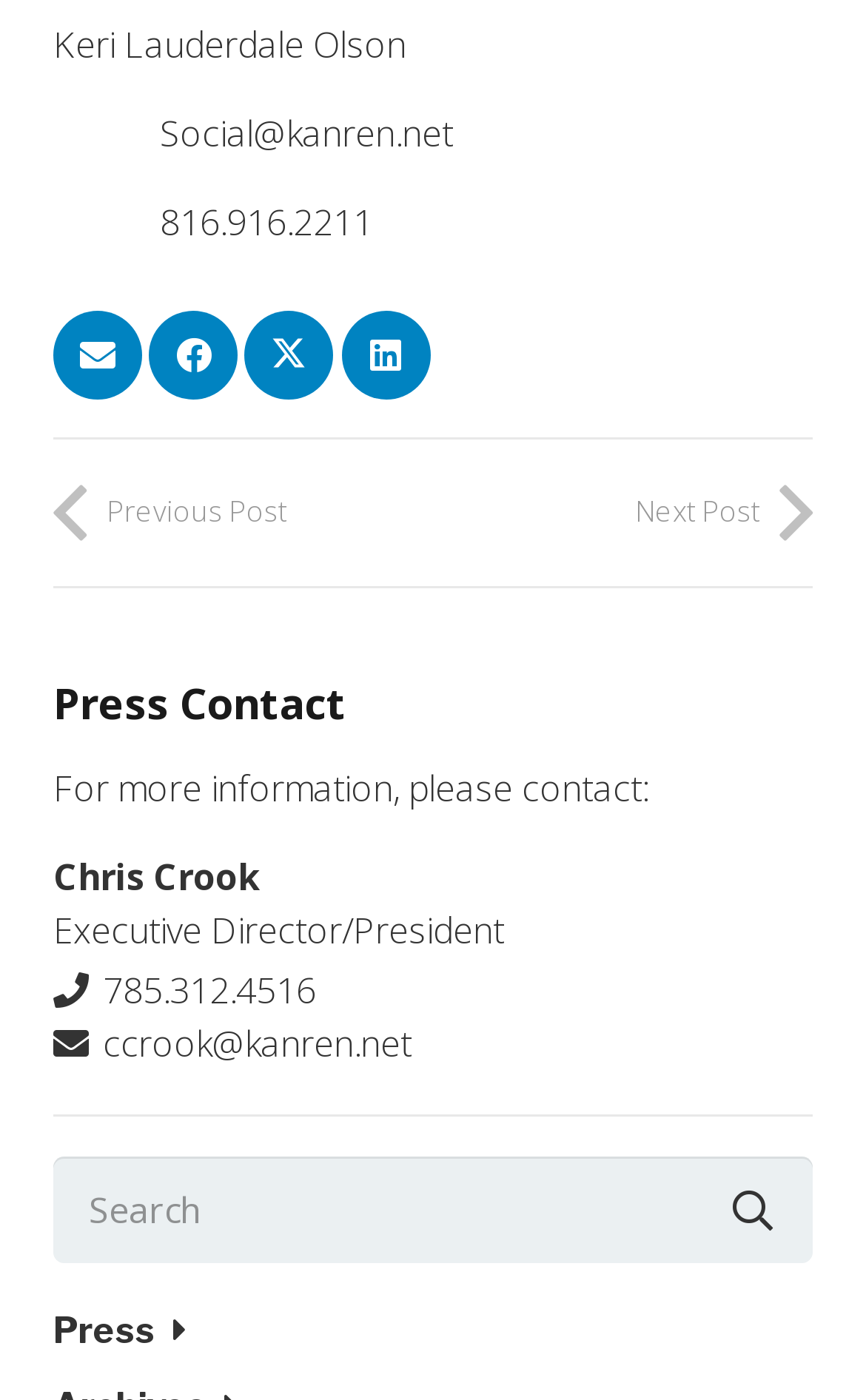Answer succinctly with a single word or phrase:
What is the phone number for press contact?

785.312.4516